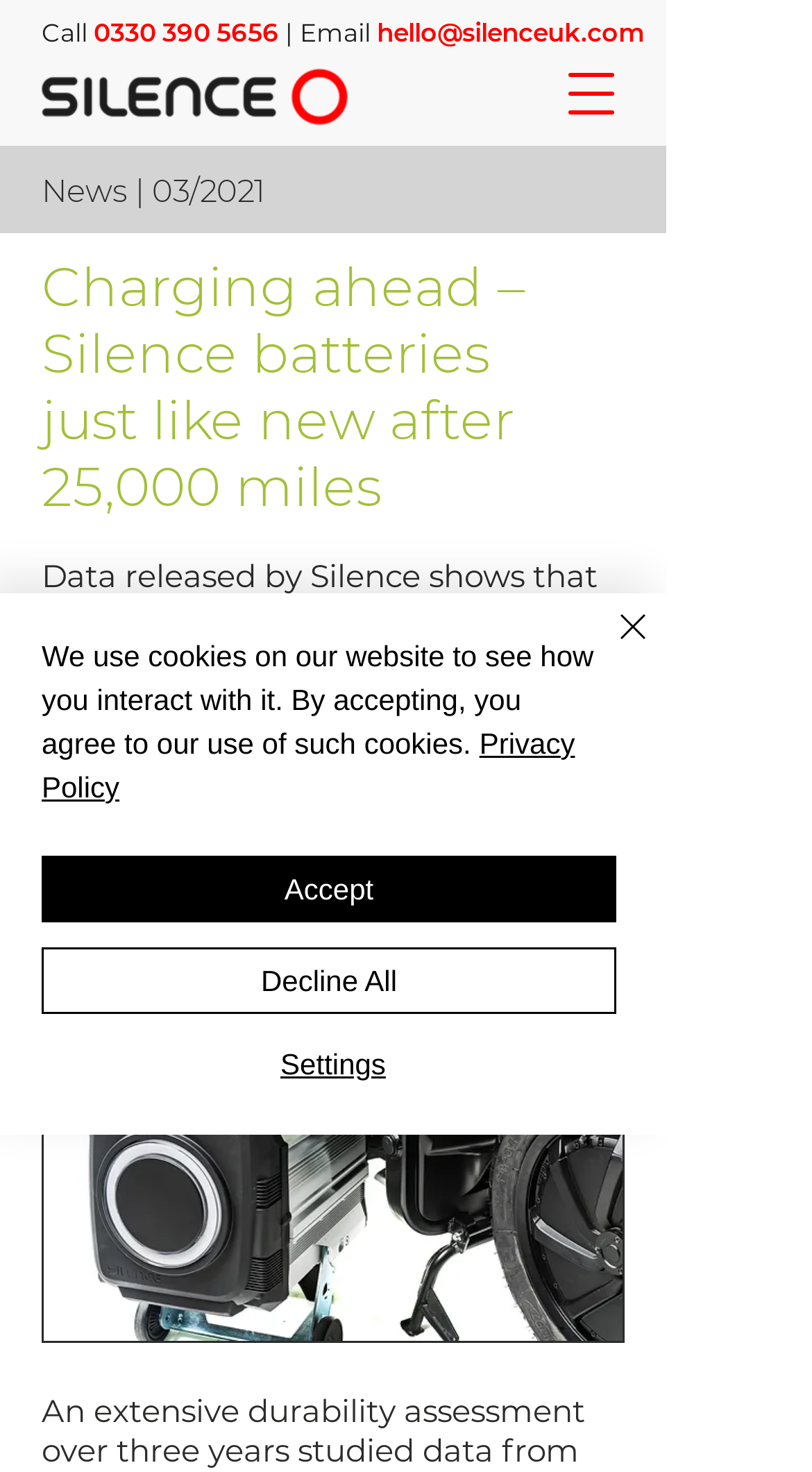Please determine the bounding box coordinates for the element that should be clicked to follow these instructions: "Send an email".

[0.464, 0.011, 0.795, 0.033]